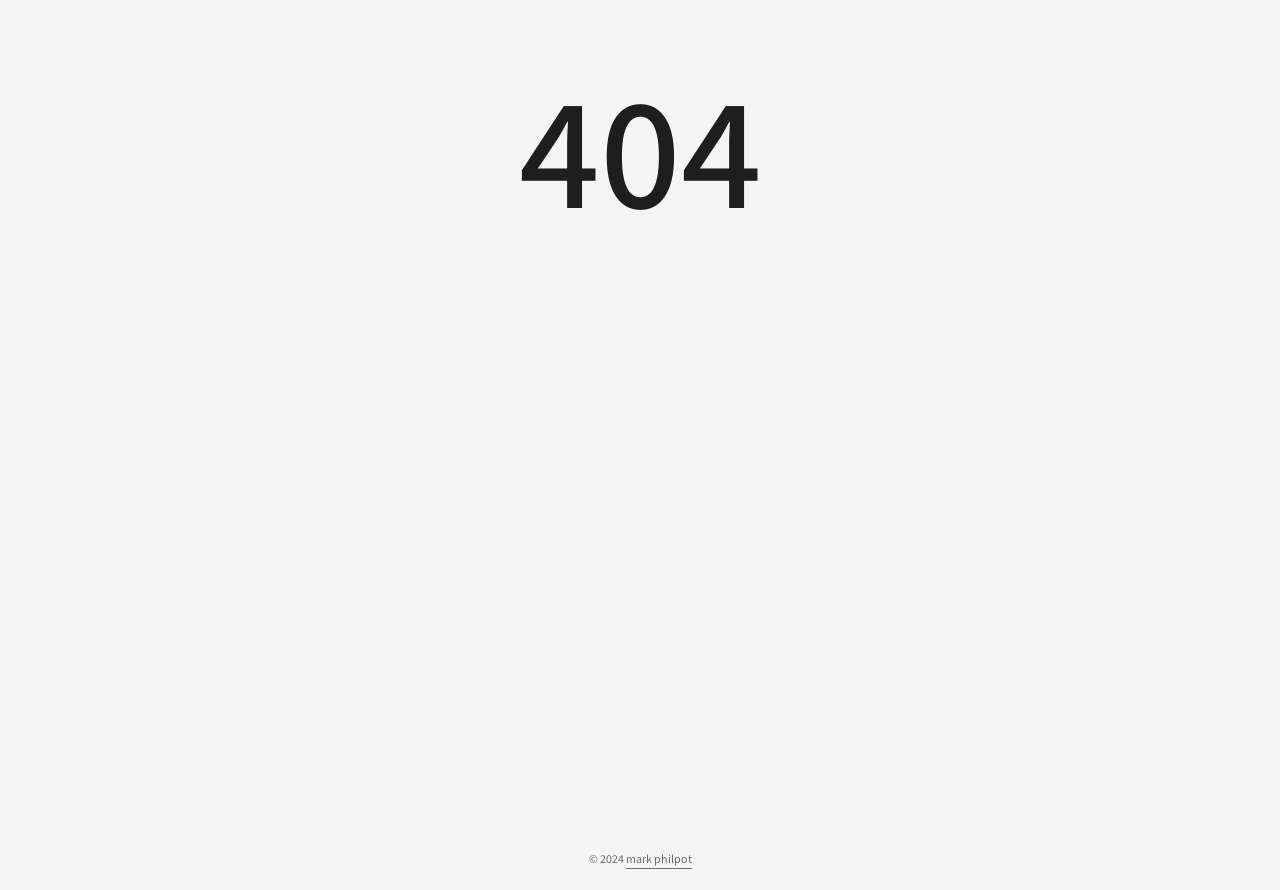Calculate the bounding box coordinates of the UI element given the description: "mark philpot".

[0.489, 0.956, 0.54, 0.976]